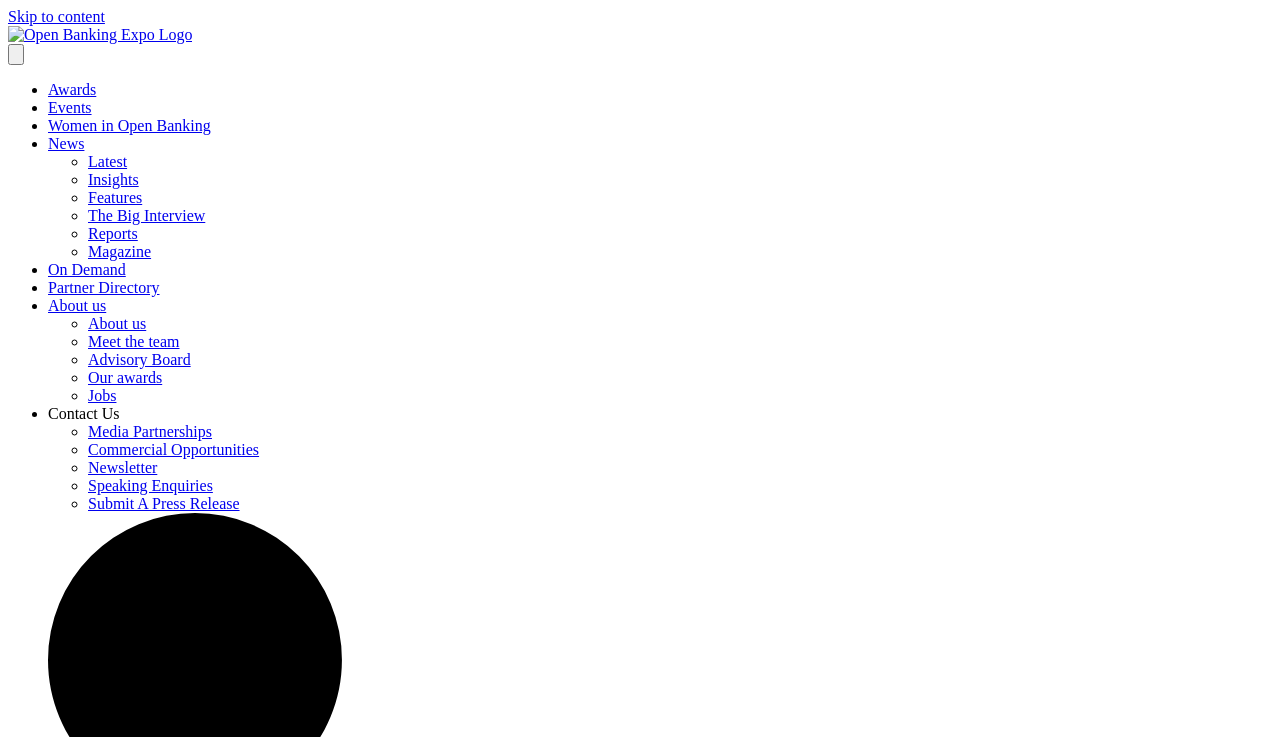Identify the bounding box coordinates of the clickable region to carry out the given instruction: "Check the Latest news".

[0.069, 0.208, 0.099, 0.231]